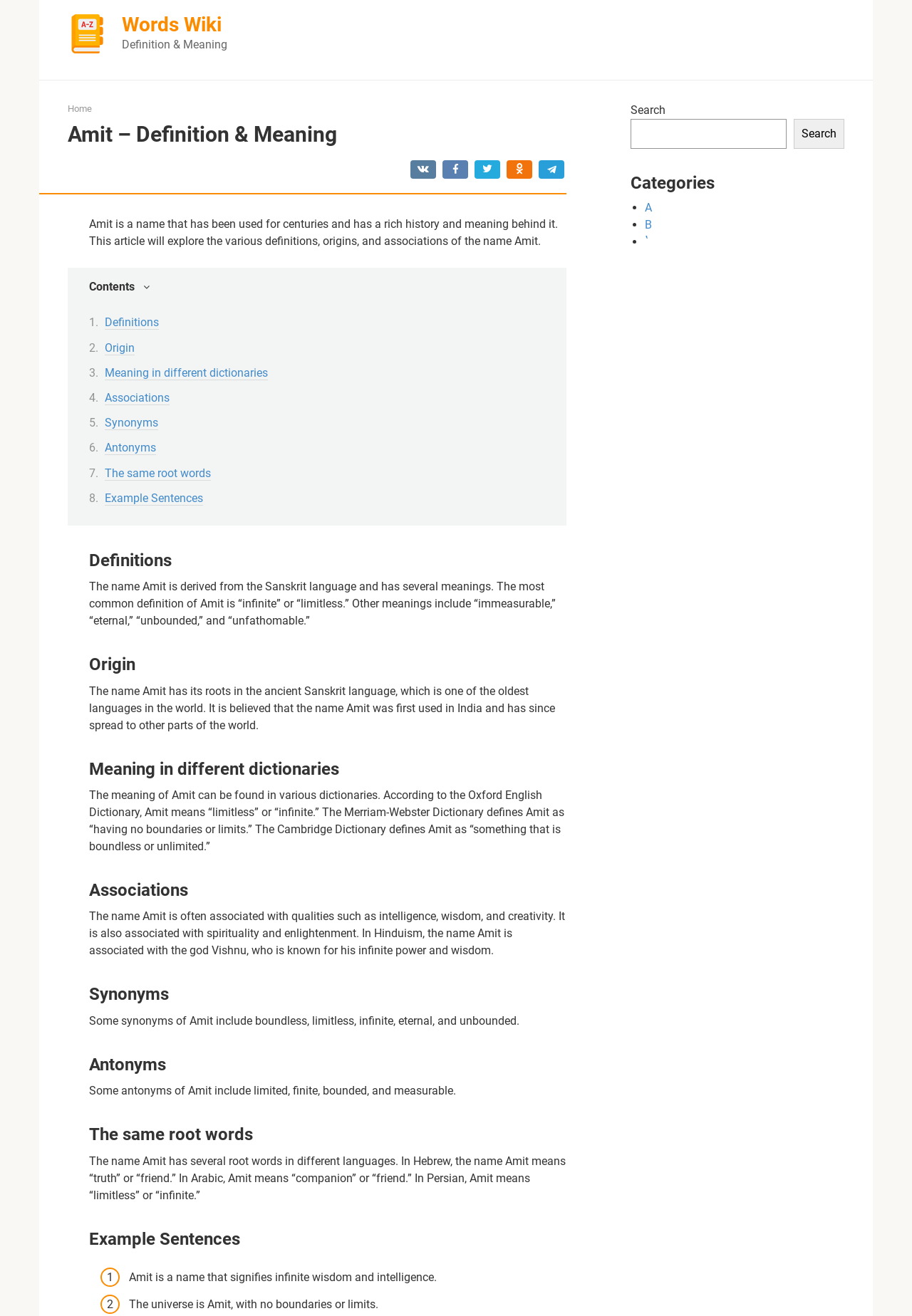What is the origin of the name Amit? Based on the image, give a response in one word or a short phrase.

ancient Sanskrit language